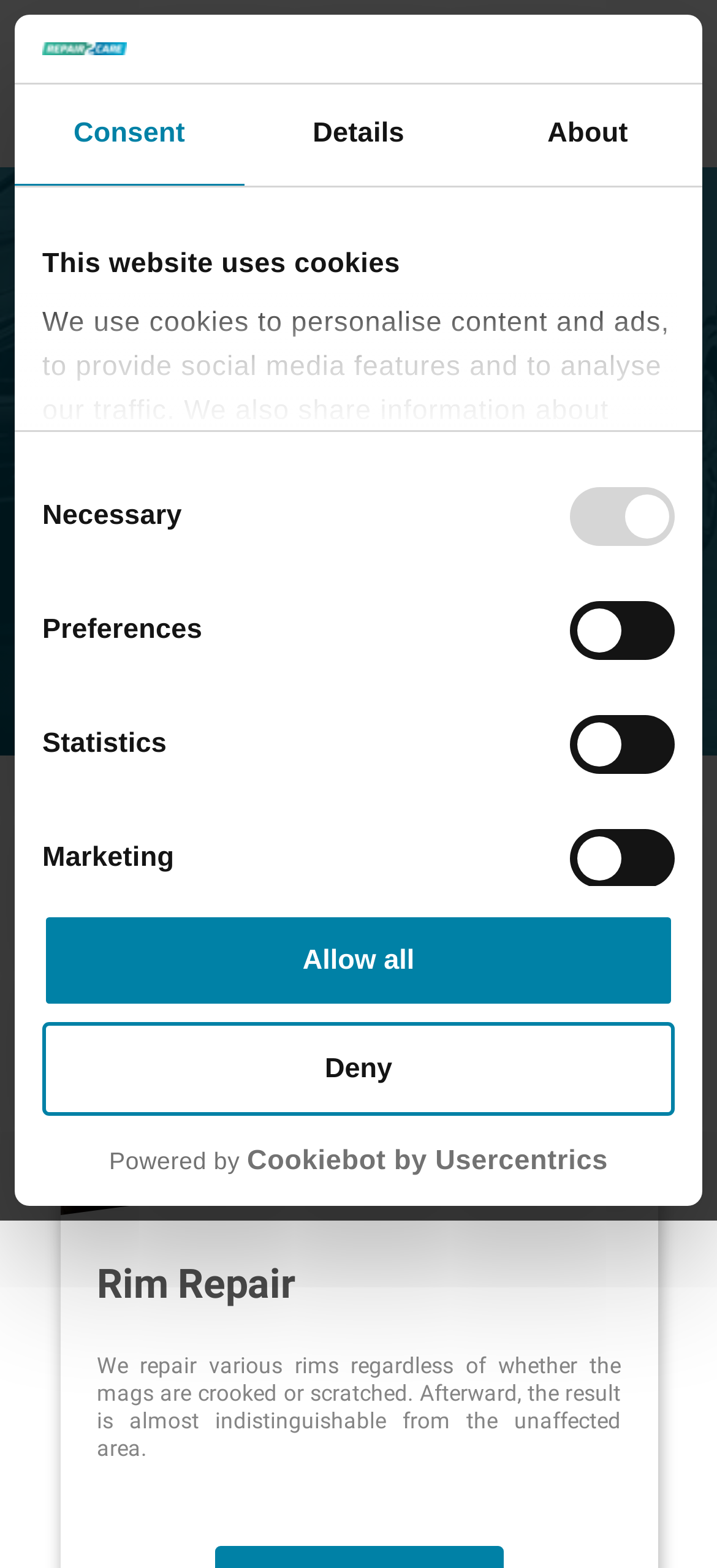Provide a brief response in the form of a single word or phrase:
How many tabs are in the tablist?

3